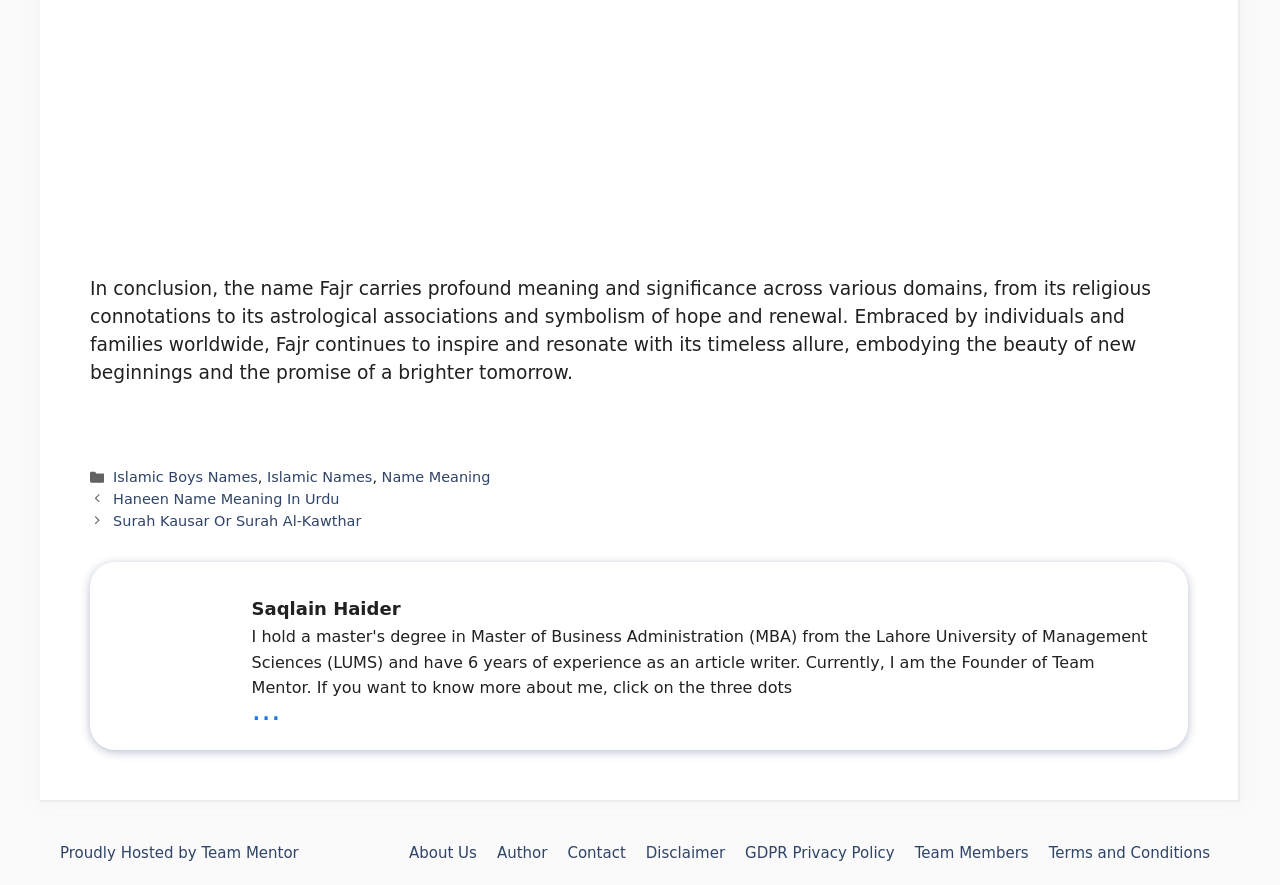Use a single word or phrase to answer the following:
How many links are in the 'Site' section?

8